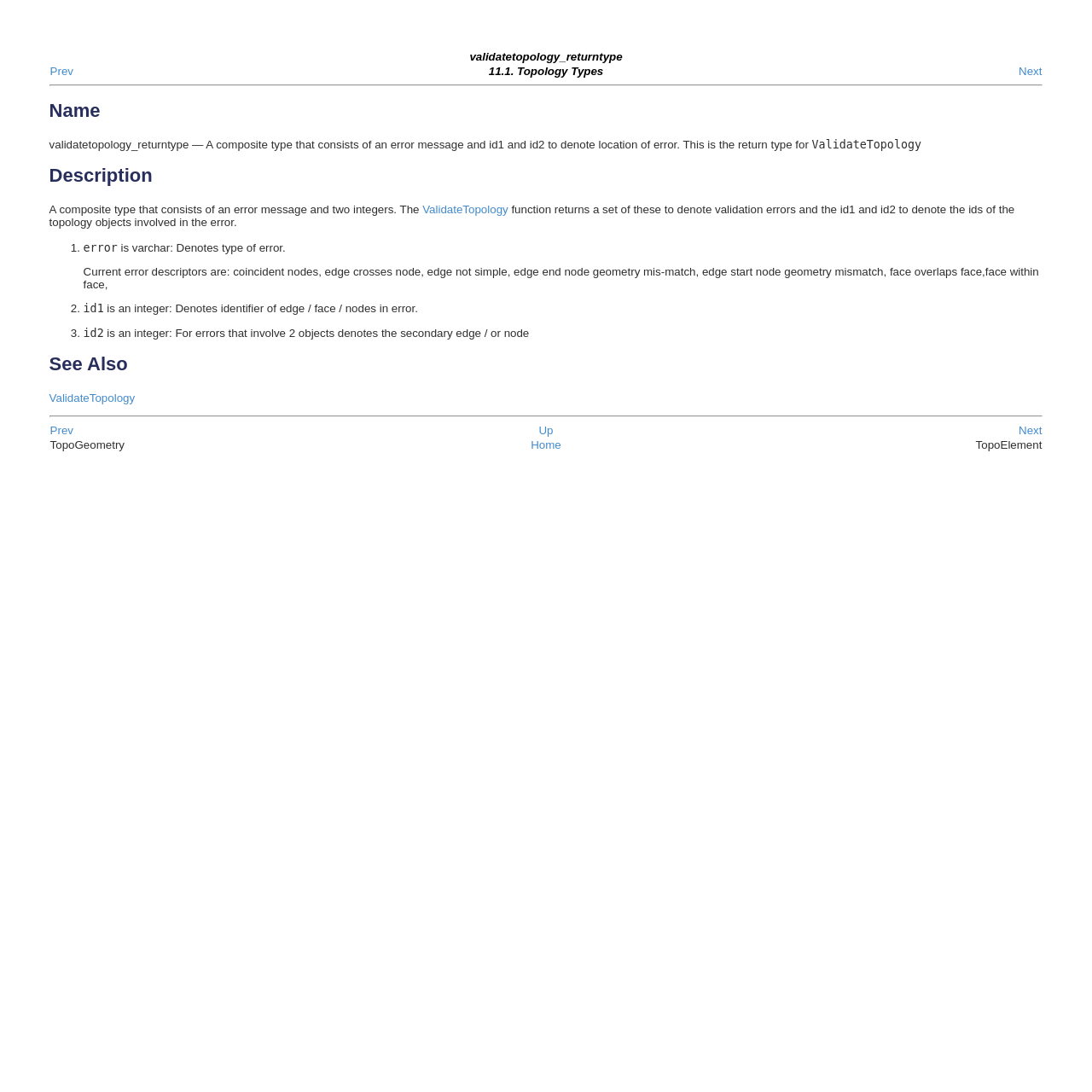Can you identify the bounding box coordinates of the clickable region needed to carry out this instruction: 'click Up'? The coordinates should be four float numbers within the range of 0 to 1, stated as [left, top, right, bottom].

[0.409, 0.388, 0.591, 0.401]